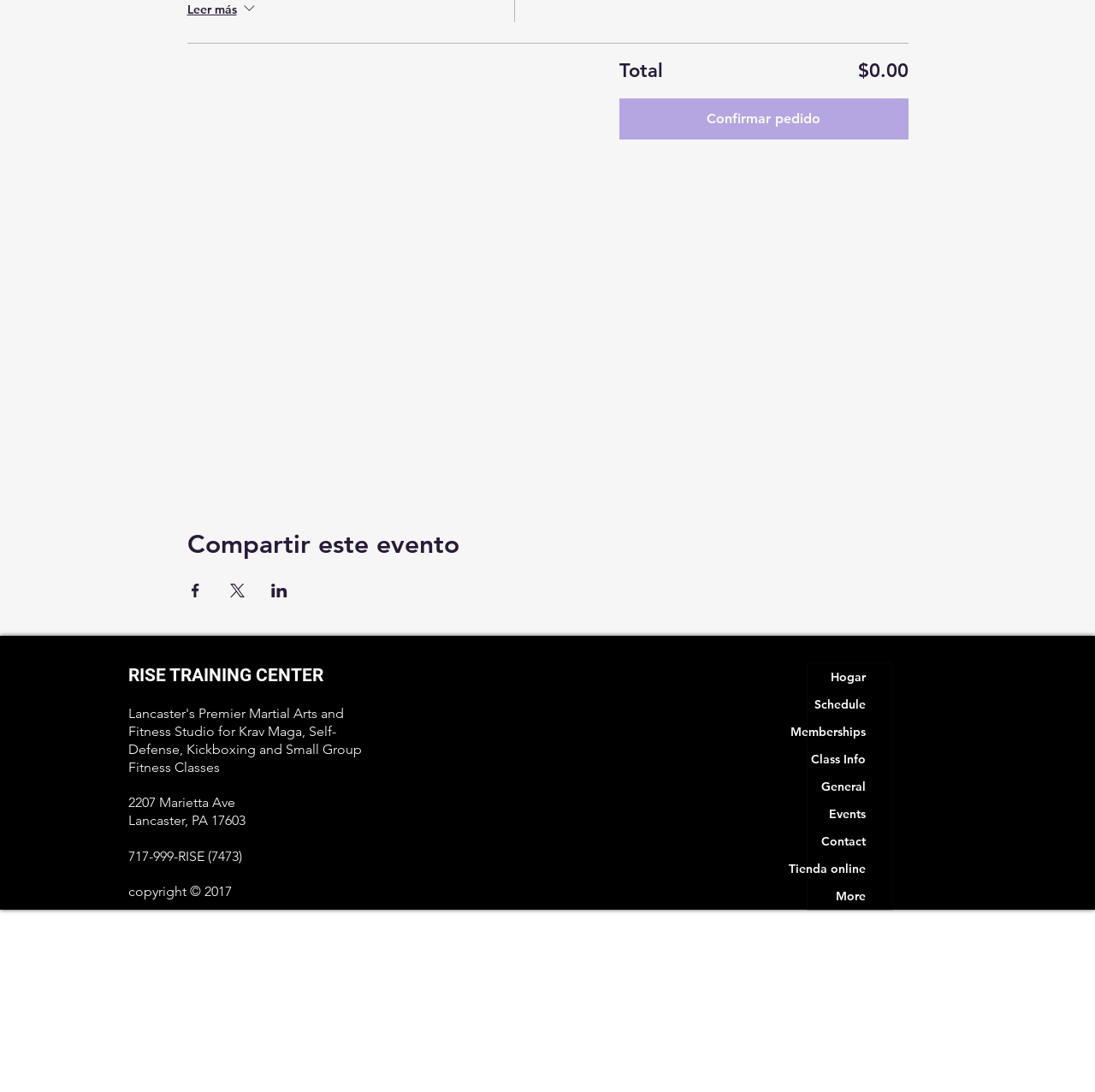Locate the bounding box coordinates of the clickable element to fulfill the following instruction: "Go to Hogar". Provide the coordinates as four float numbers between 0 and 1 in the format [left, top, right, bottom].

[0.738, 0.607, 0.814, 0.632]